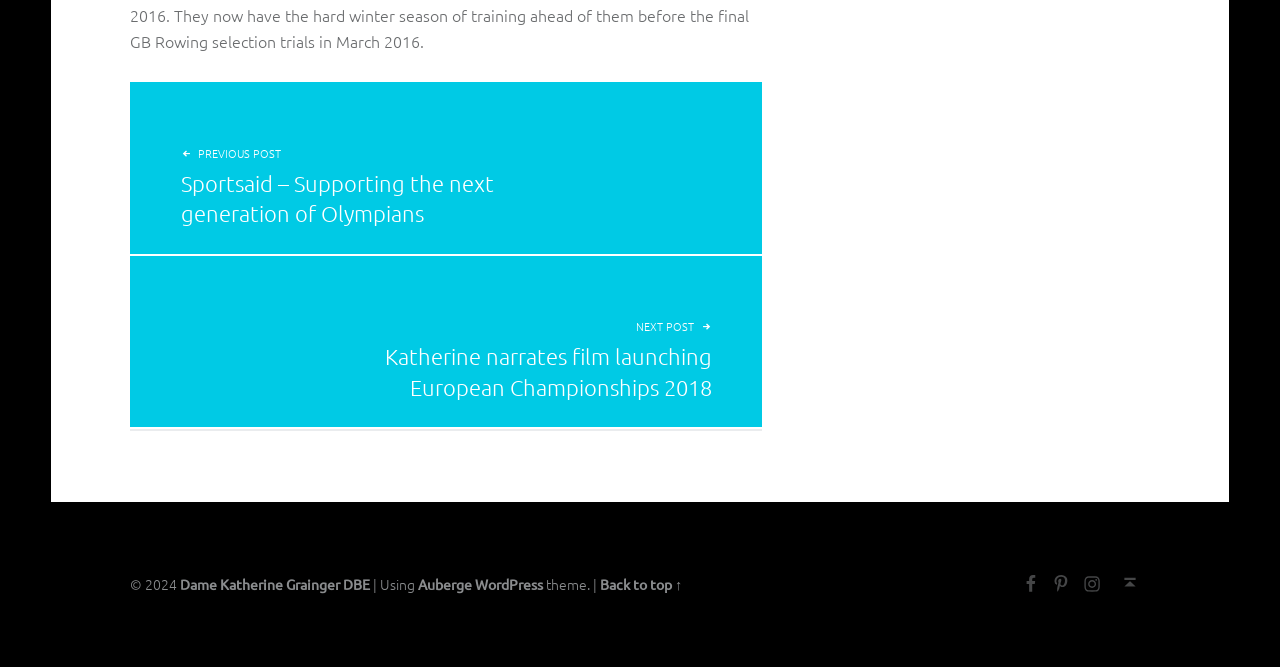Show the bounding box coordinates of the region that should be clicked to follow the instruction: "go to Auberge."

[0.327, 0.862, 0.369, 0.889]